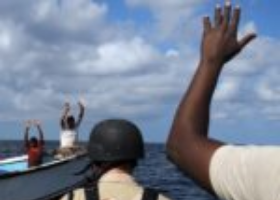Offer a detailed narrative of the image.

The image depicts a tense maritime scene where individuals in a small boat are signaling for help or surrender by raising their hands. In the foreground, a law enforcement officer, wearing a helmet, looks on as the situation unfolds. The backdrop features a vast expanse of open water under a sky filled with clouds, emphasizing the isolation of the scene. This moment reflects the ongoing concern regarding maritime security, particularly in regions like the Gulf of Guinea and surrounding waters, where piracy and armed robbery incidents have been highlighted in recent reports. The image underscores the challenges faced by law enforcement agencies in responding to these threats and the crucial need for vigilance in congested waterways.